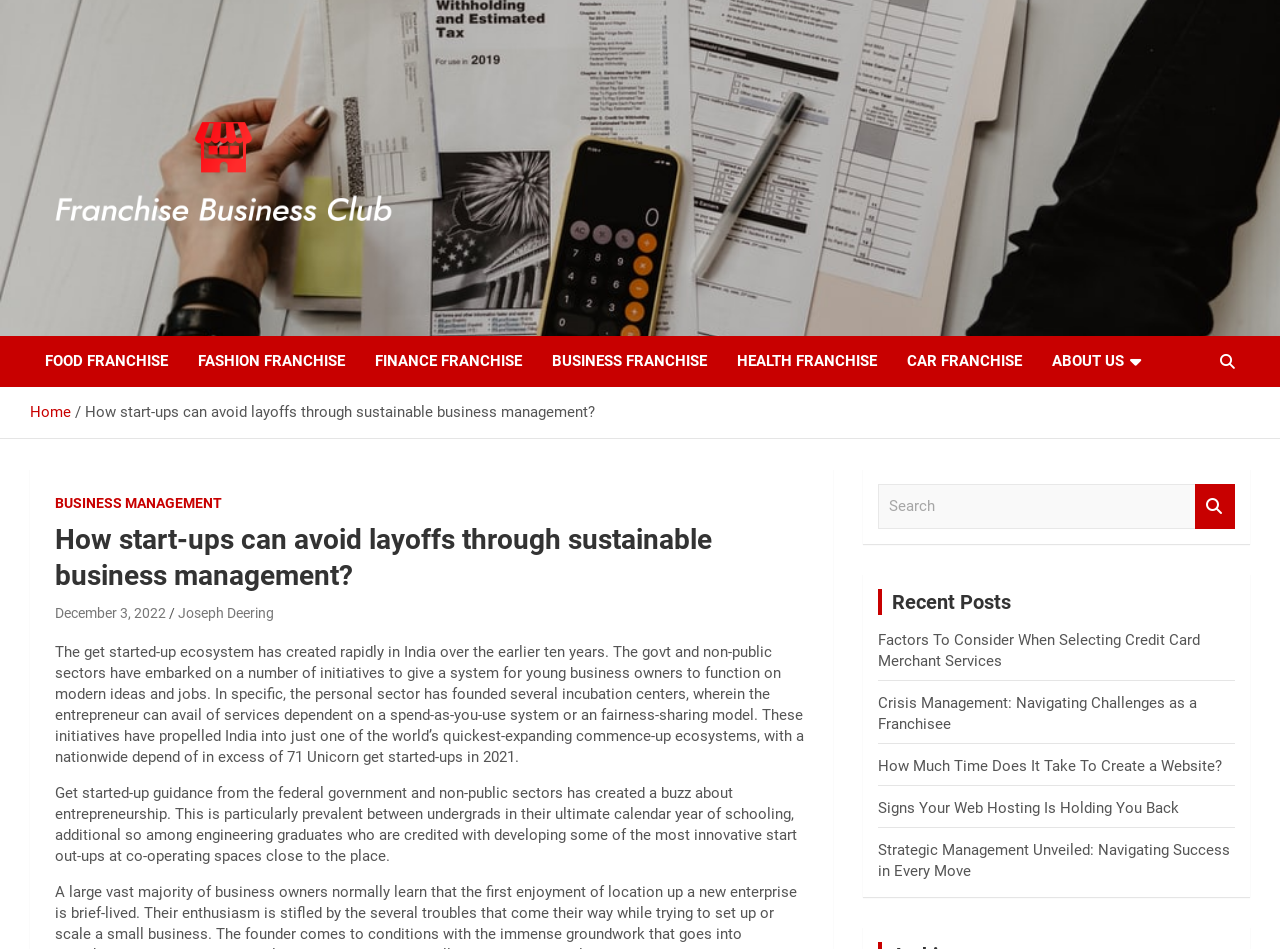Please give a succinct answer to the question in one word or phrase:
How many recent posts are listed?

5